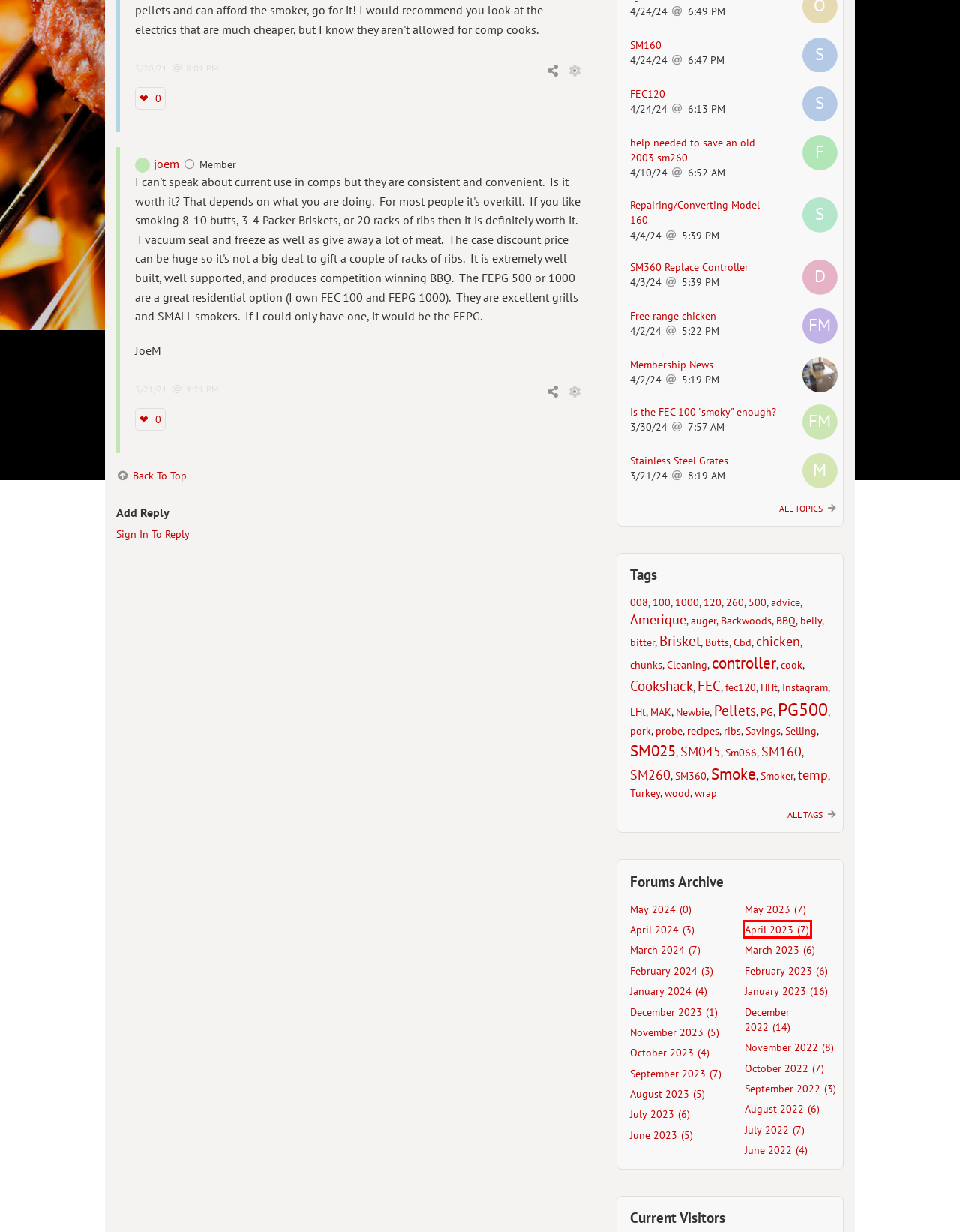You are given a screenshot of a webpage within which there is a red rectangle bounding box. Please choose the best webpage description that matches the new webpage after clicking the selected element in the bounding box. Here are the options:
A. December 2023 | Cookshack
B. April 2023 | Cookshack
C. July 2022 | Cookshack
D. Repairing/Converting Model 160 | Cookshack
E. June 2022 | Cookshack
F. February 2023 | Cookshack
G. November 2022 | Cookshack
H. February 2024 | Cookshack

B